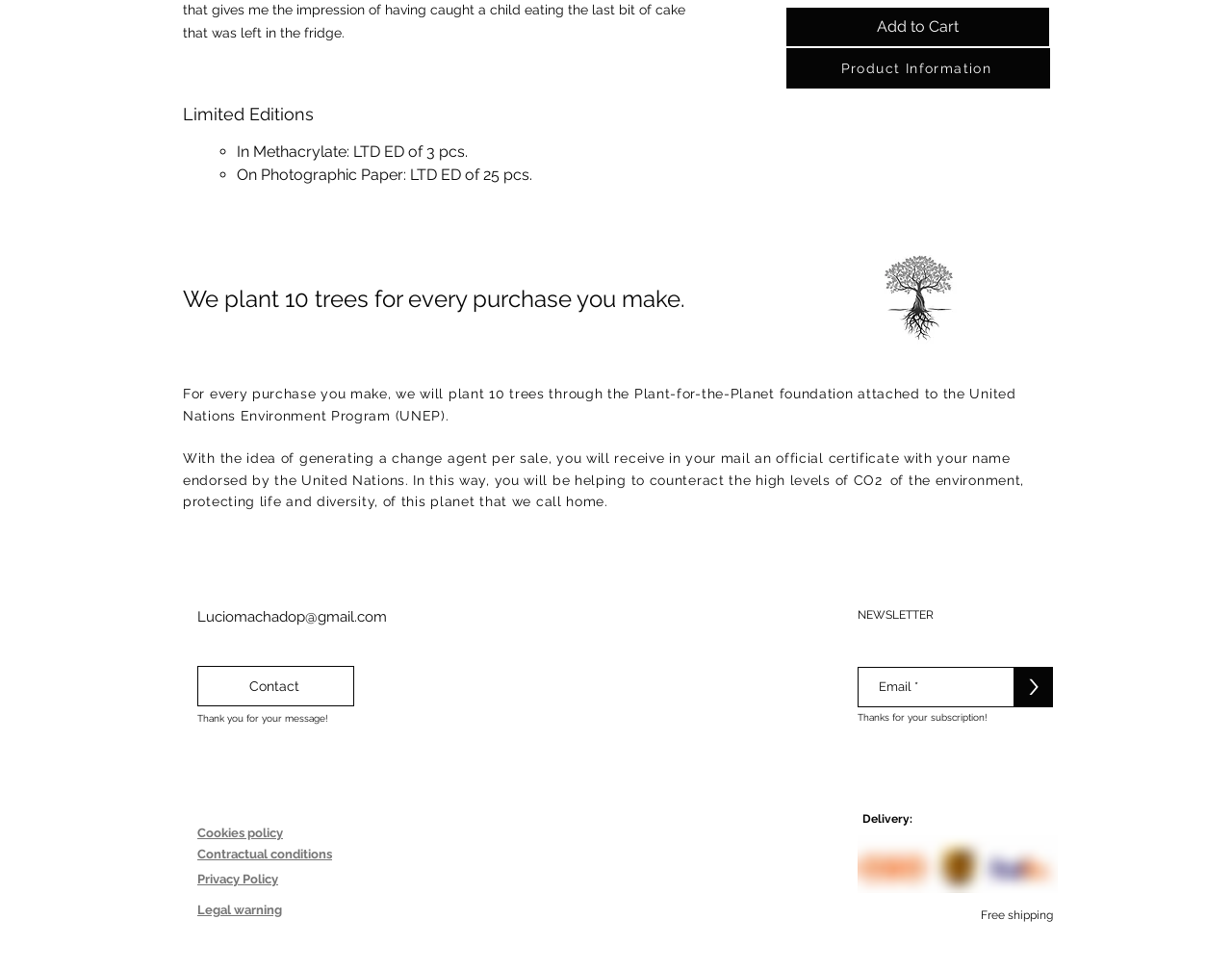Determine the bounding box coordinates for the UI element with the following description: "Legal warning". The coordinates should be four float numbers between 0 and 1, represented as [left, top, right, bottom].

[0.16, 0.931, 0.229, 0.946]